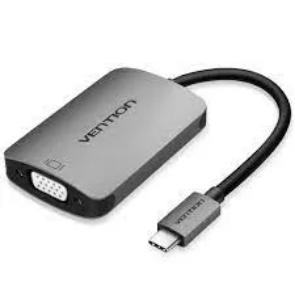Generate a comprehensive description of the image.

The image showcases a sleek Vention USB-C to VGA converter, designed to facilitate seamless connections between USB-C devices and VGA displays. This portable adapter features a modern gray finish with the "VENTION" logo prominently displayed on its surface. It boasts a compact design, making it ideal for travel and everyday use. The converter connects via a short USB-C cable, ensuring a simple plug-and-play experience without the need for additional drivers. Perfect for projecting or connecting to monitors and projectors, it supports high-definition video output, enhancing productivity and entertainment versatility.